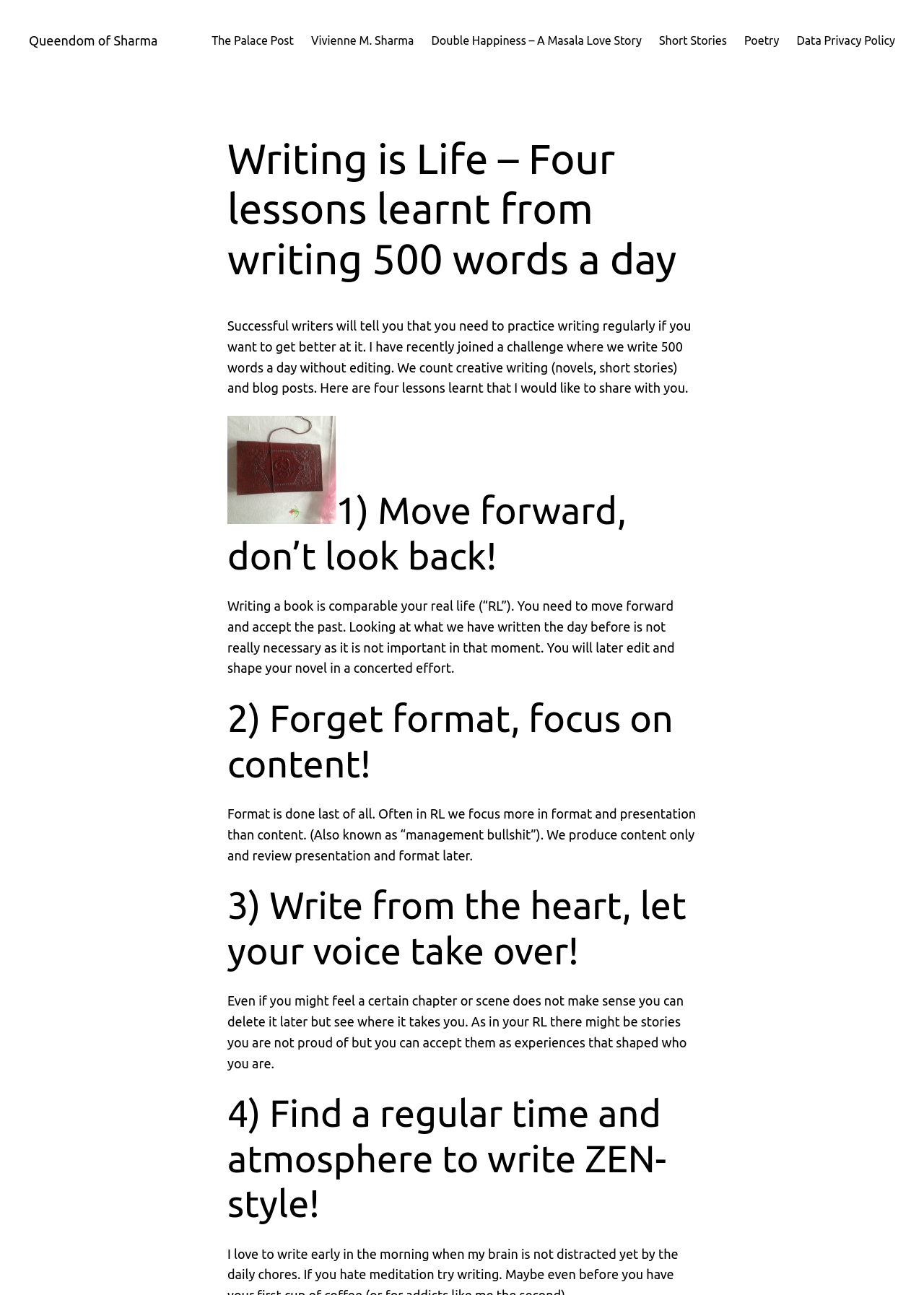Please determine the bounding box coordinates of the element's region to click for the following instruction: "Click on the link to Queendom of Sharma".

[0.031, 0.026, 0.171, 0.037]